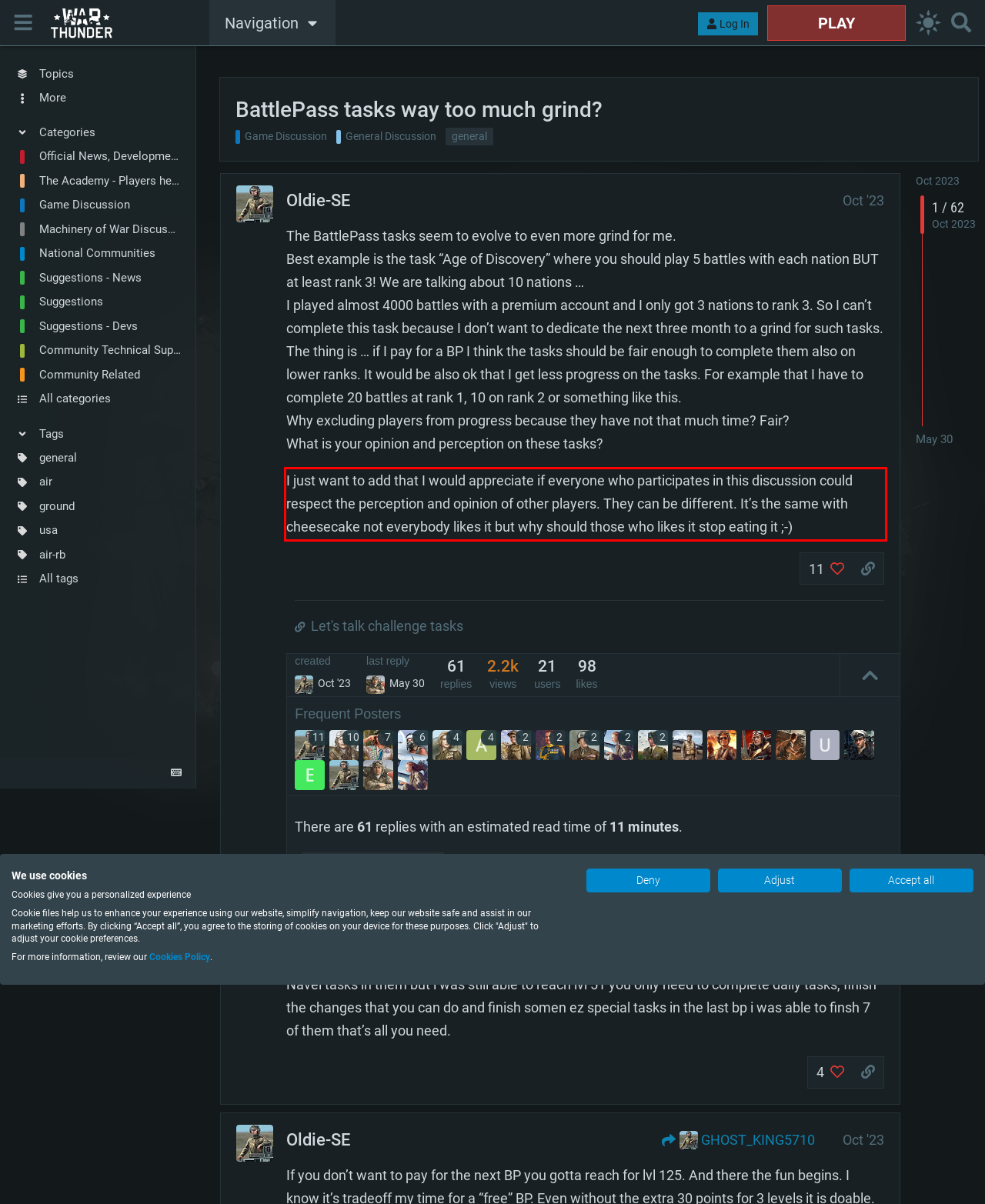You are presented with a screenshot containing a red rectangle. Extract the text found inside this red bounding box.

I just want to add that I would appreciate if everyone who participates in this discussion could respect the perception and opinion of other players. They can be different. It’s the same with cheesecake not everybody likes it but why should those who likes it stop eating it ;-)